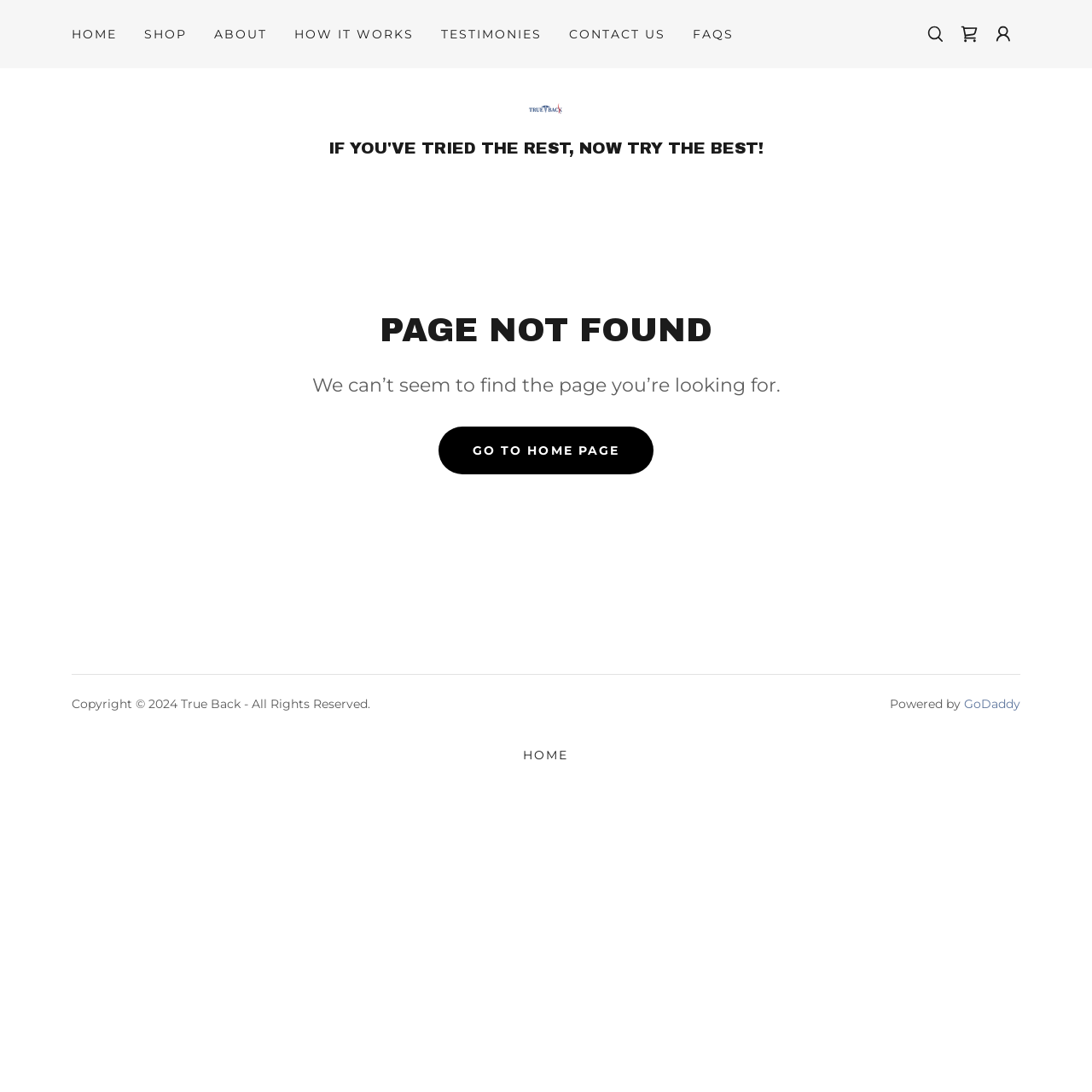Please identify the bounding box coordinates of the area I need to click to accomplish the following instruction: "view shopping cart".

[0.872, 0.016, 0.903, 0.047]